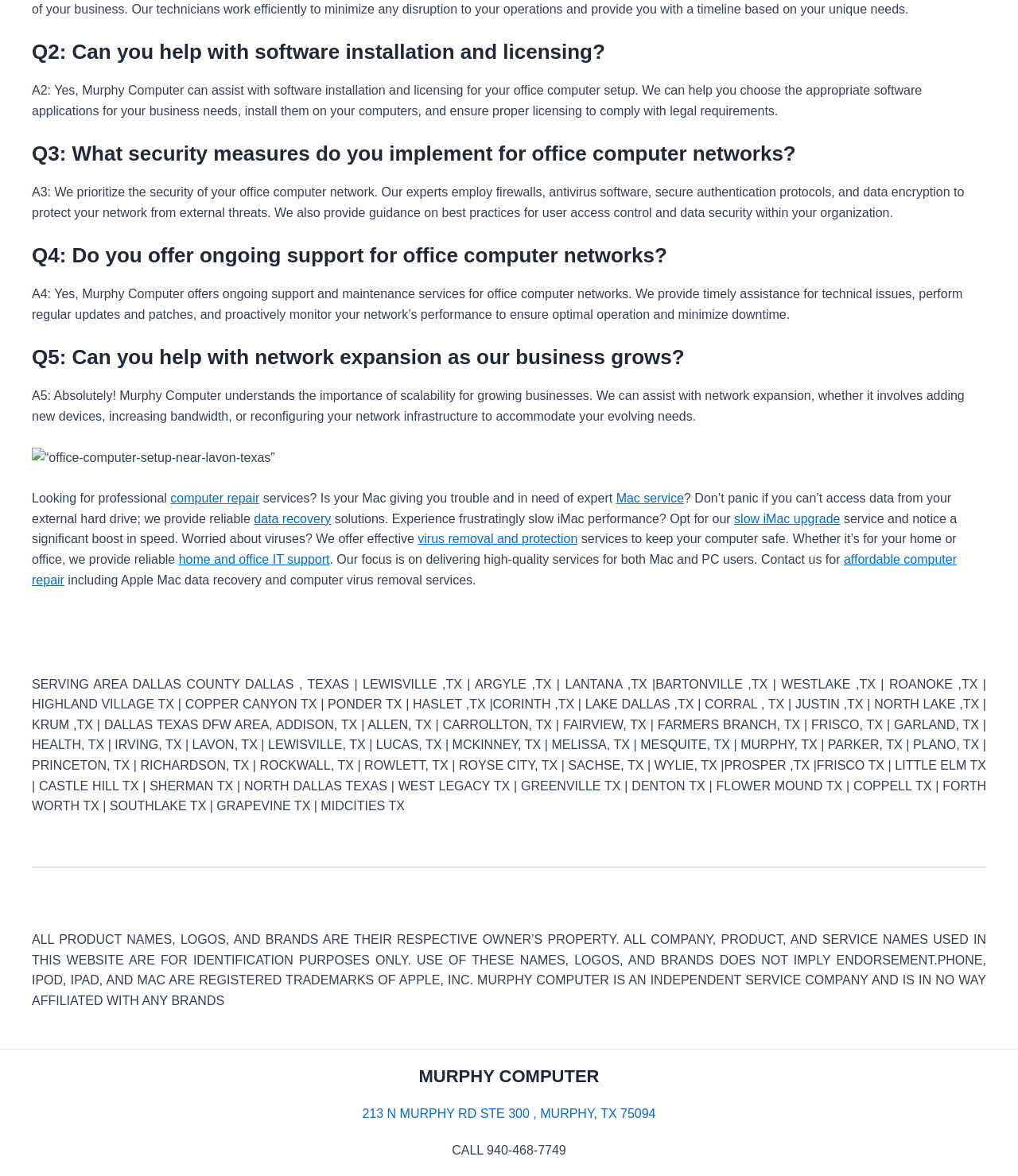Show the bounding box coordinates of the element that should be clicked to complete the task: "Click on 'data recovery'".

[0.249, 0.435, 0.325, 0.447]